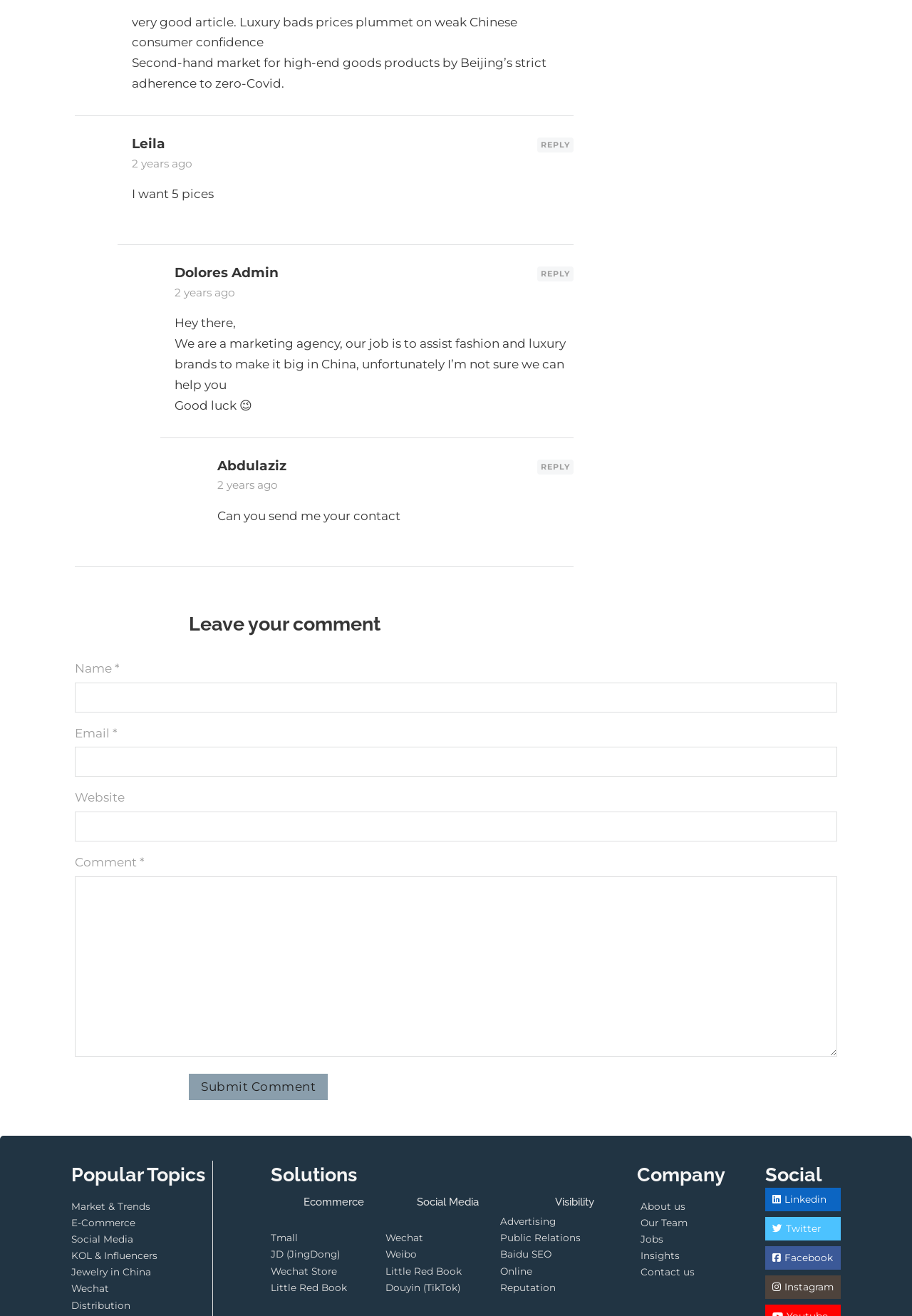Locate the bounding box coordinates of the clickable region necessary to complete the following instruction: "View Market & Trends". Provide the coordinates in the format of four float numbers between 0 and 1, i.e., [left, top, right, bottom].

[0.078, 0.911, 0.173, 0.923]